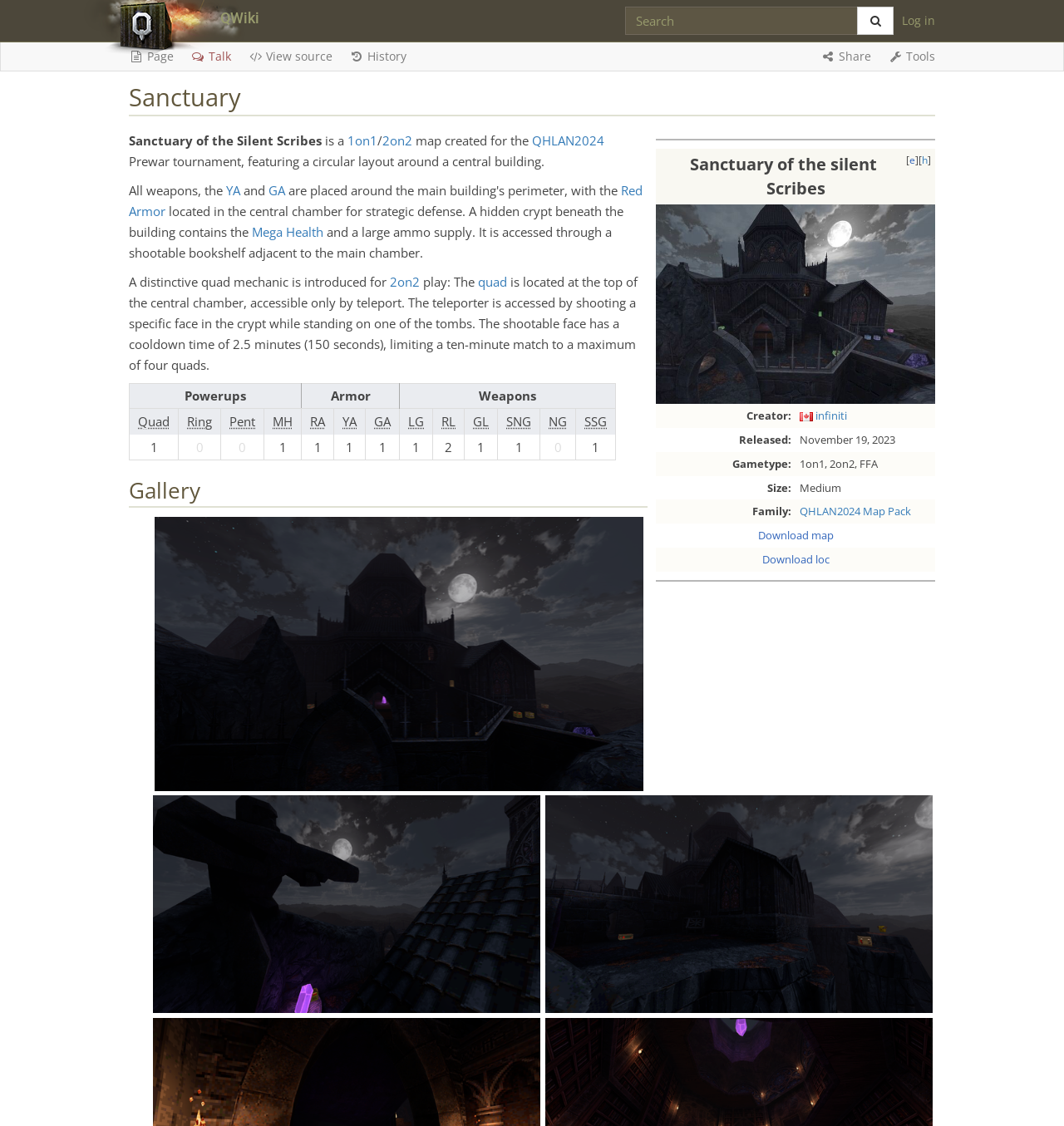Identify the bounding box of the HTML element described here: "Hendra". Provide the coordinates as four float numbers between 0 and 1: [left, top, right, bottom].

None